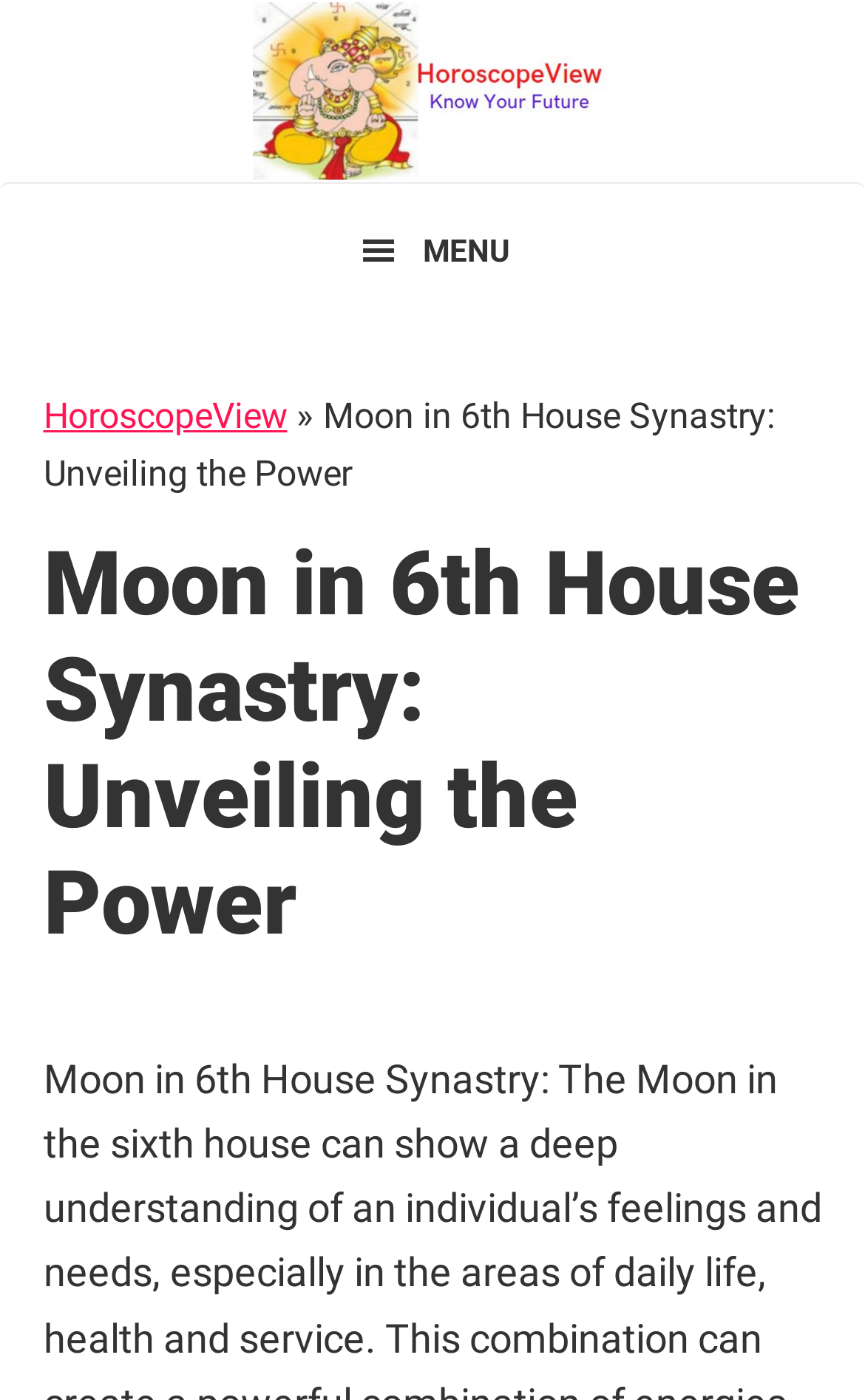Please provide the bounding box coordinates in the format (top-left x, top-left y, bottom-right x, bottom-right y). Remember, all values are floating point numbers between 0 and 1. What is the bounding box coordinate of the region described as: Menu

[0.0, 0.13, 1.0, 0.227]